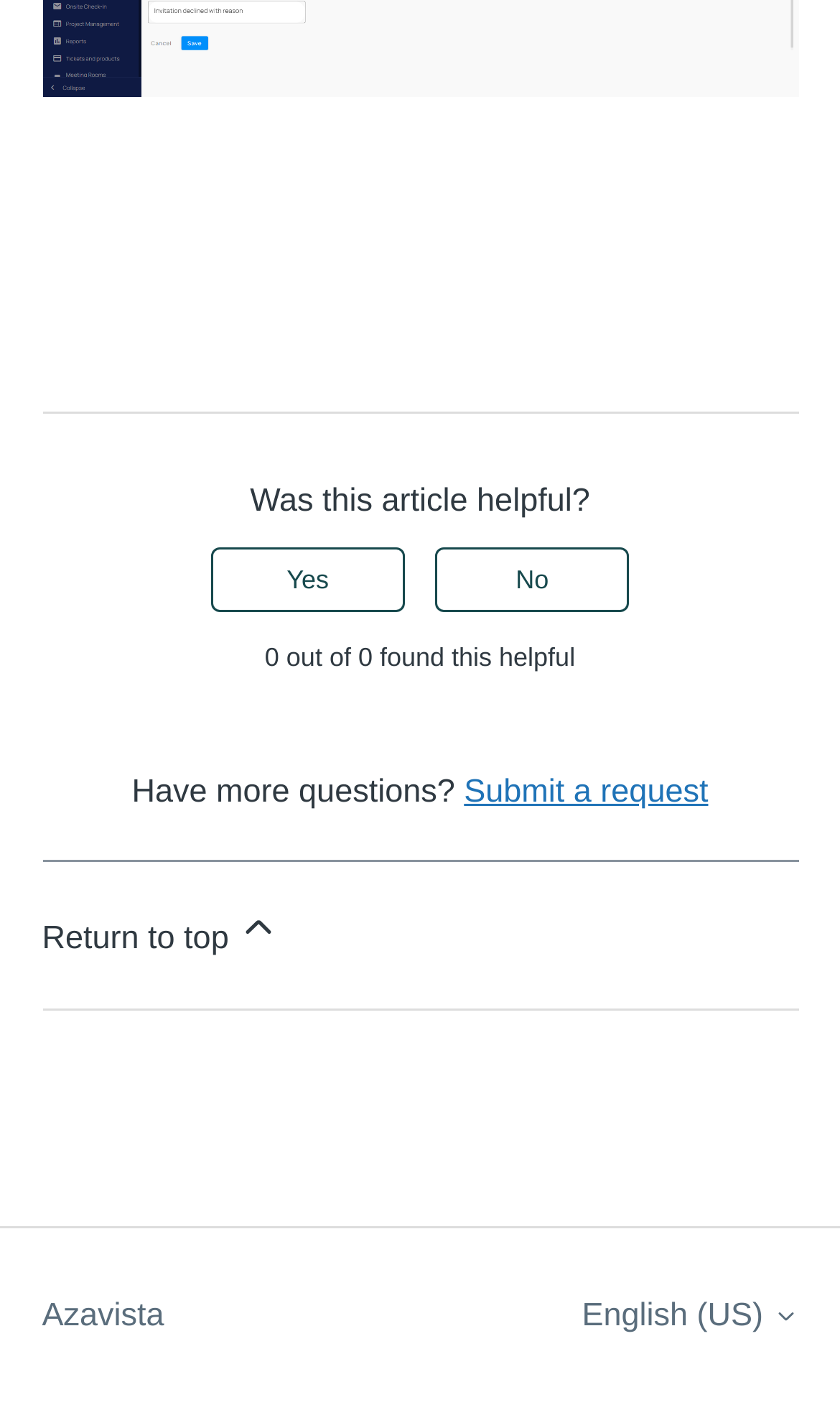Please give a concise answer to this question using a single word or phrase: 
What is the text above the rating buttons?

Was this article helpful?